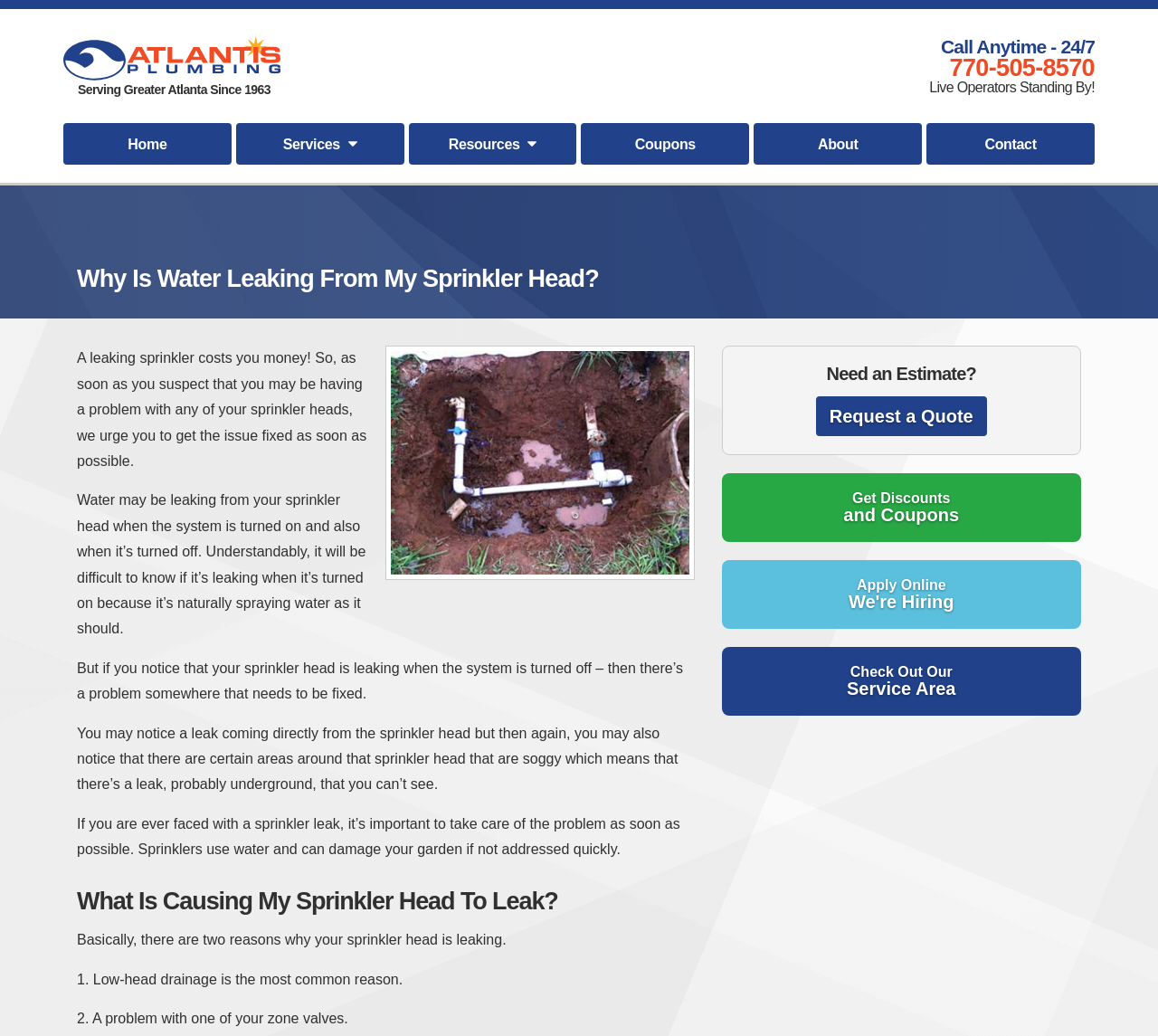Review the image closely and give a comprehensive answer to the question: What are the two reasons why a sprinkler head may be leaking?

I read the text on the page and found a section that explains the reasons for a leaking sprinkler head. It says 'Basically, there are two reasons why your sprinkler head is leaking.' and then lists the two reasons as '1. Low-head drainage' and '2. A problem with one of your zone valves'.